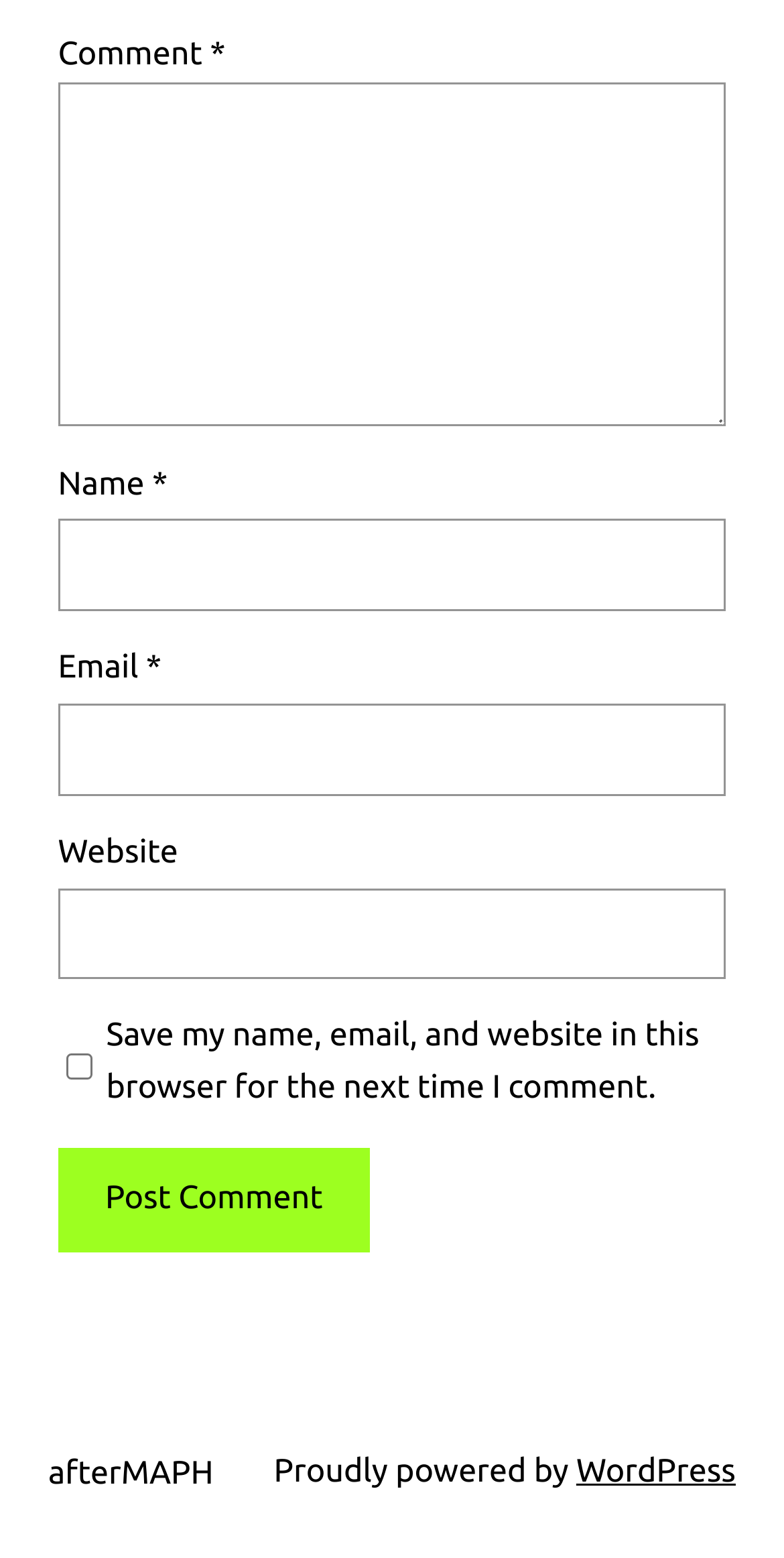Please locate the bounding box coordinates of the element that needs to be clicked to achieve the following instruction: "Type your name". The coordinates should be four float numbers between 0 and 1, i.e., [left, top, right, bottom].

[0.074, 0.334, 0.926, 0.392]